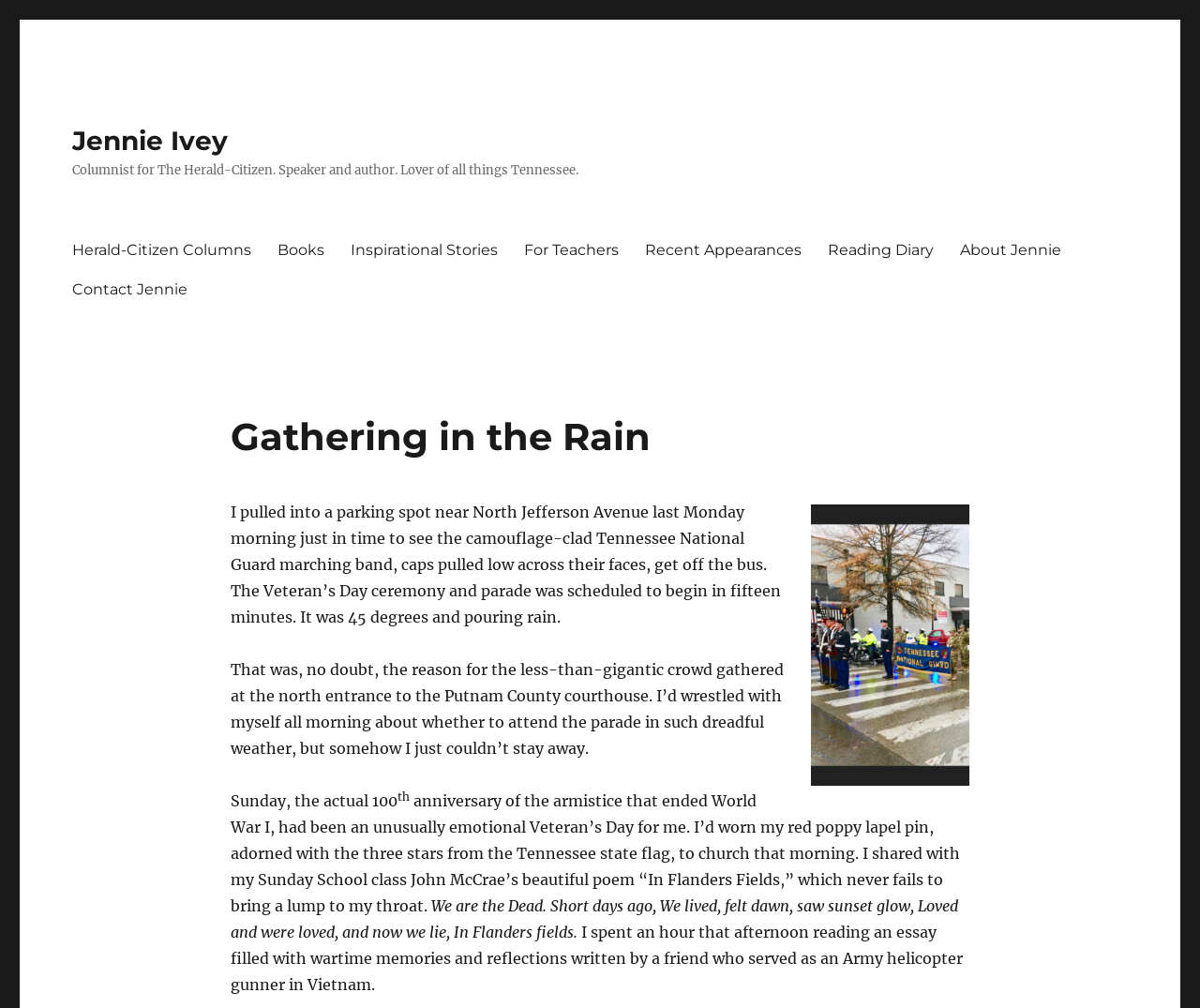Given the element description Jennie Ivey, specify the bounding box coordinates of the corresponding UI element in the format (top-left x, top-left y, bottom-right x, bottom-right y). All values must be between 0 and 1.

[0.06, 0.124, 0.19, 0.155]